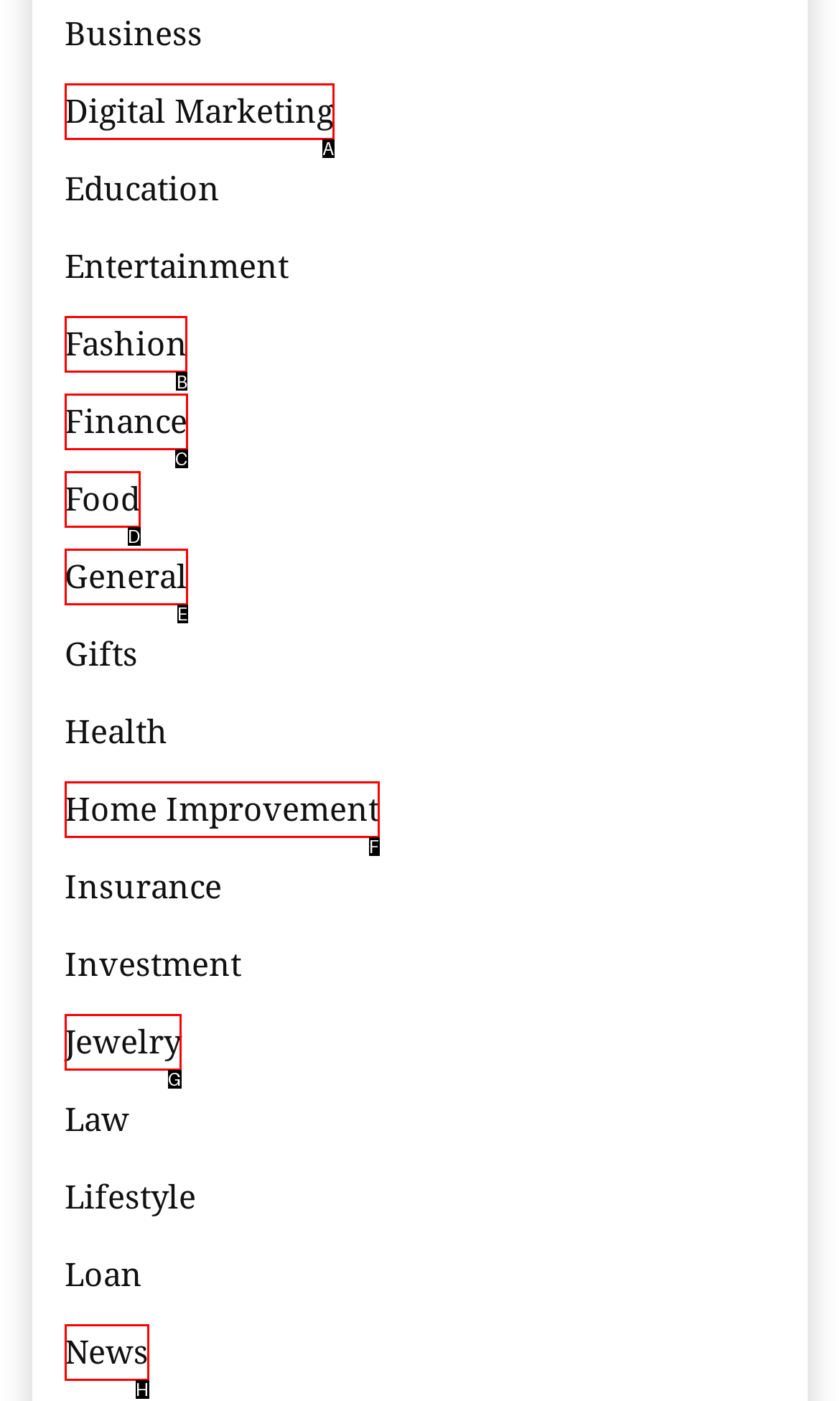Select the correct option from the given choices to perform this task: Select Fashion. Provide the letter of that option.

B